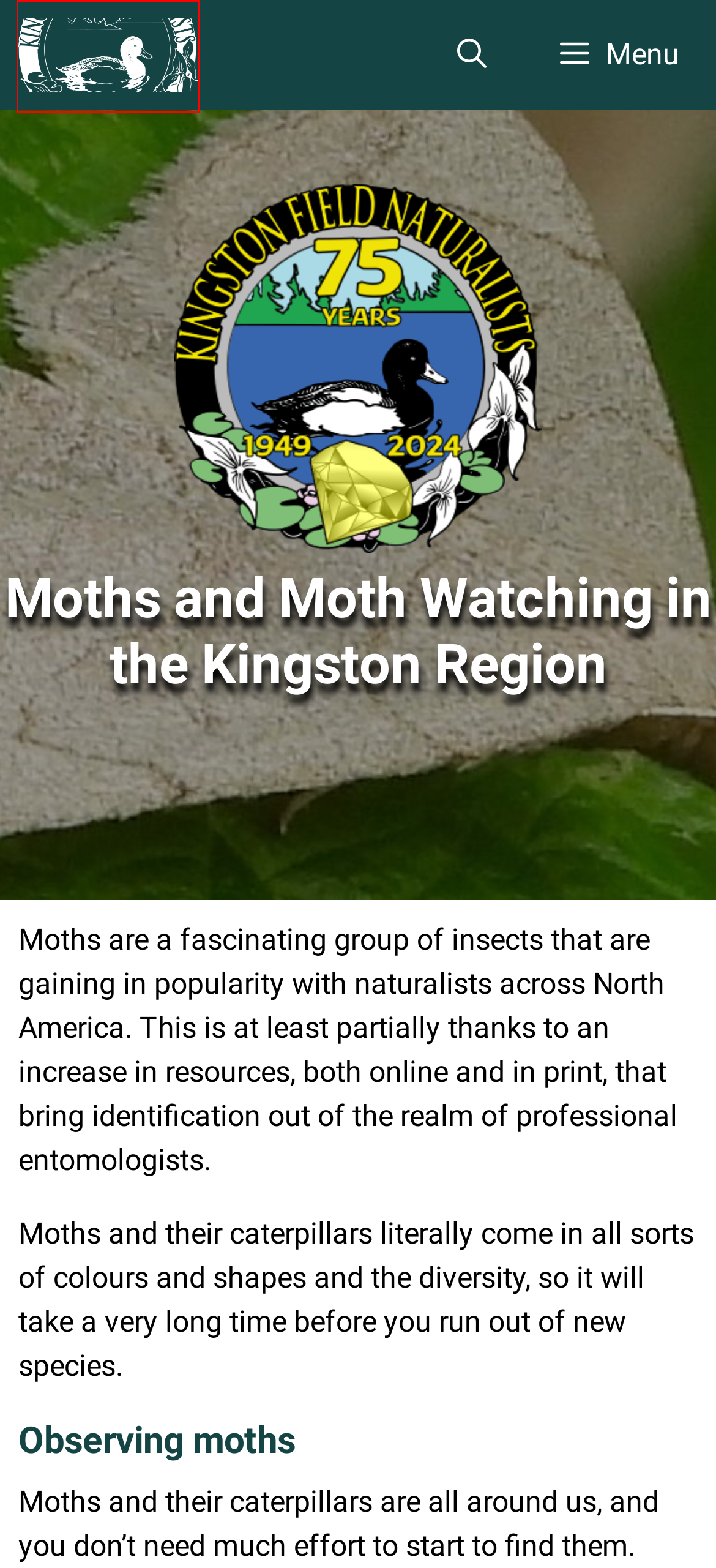You have a screenshot of a webpage with a red bounding box around an element. Identify the webpage description that best fits the new page that appears after clicking the selected element in the red bounding box. Here are the candidates:
A. Nature Reserves – Kingston Field Naturalists
B. Birding Resources – Kingston Field Naturalists
C. Welcome to BugGuide.Net! - BugGuide.Net
D. Butterflies of the Kingston Study Area – Kingston Field Naturalists
E. Birding Howe Island – Kingston Field Naturalists
F. Kingston Field Naturalists – Nature Club and Charitable Organization
G. Wildlife – Kingston Field Naturalists
H. Kingston Field Naturalists: Butterflies
 ·  iNaturalist Canada

F